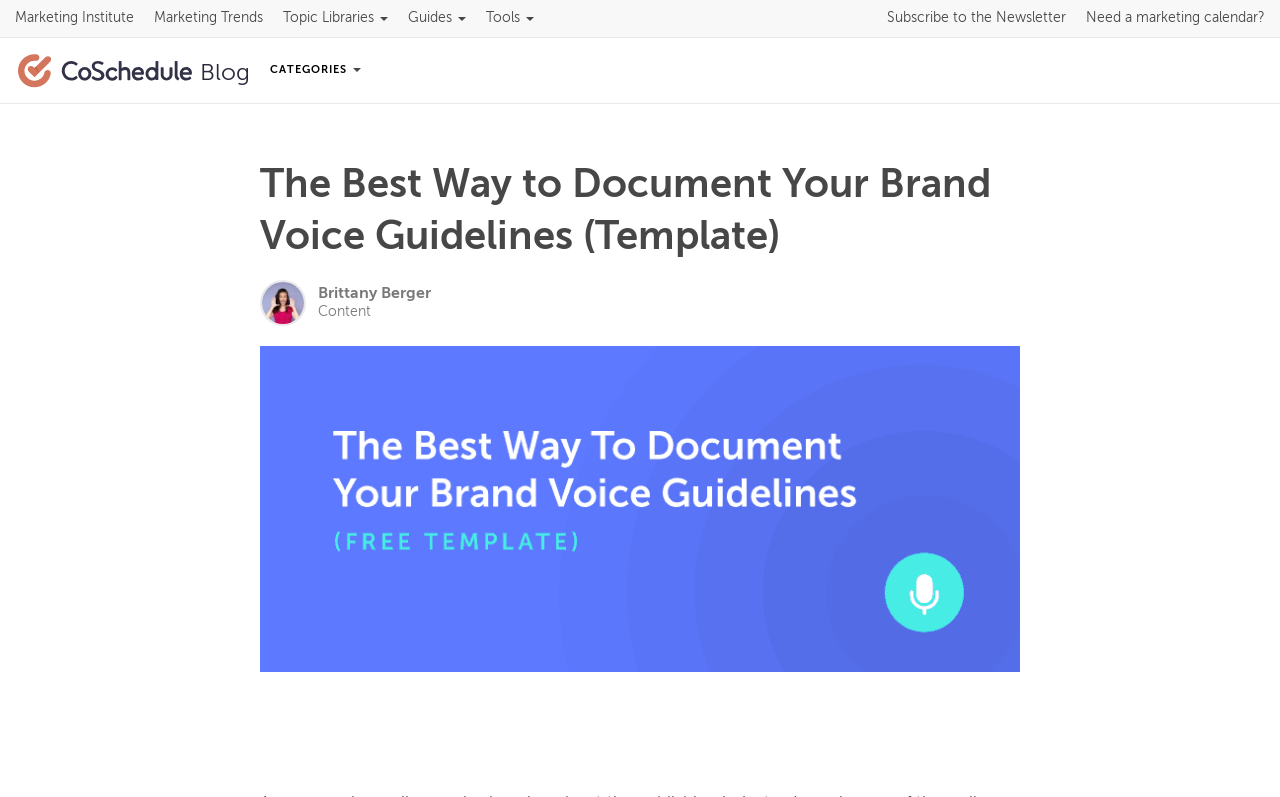Describe all the visual and textual components of the webpage comprehensively.

The webpage appears to be a blog post about documenting brand voice guidelines, with a focus on content marketing teams. At the top left, there is a link to the "Blog" section, accompanied by a small image. Next to it, there is a button labeled "CATEGORIES" that has a dropdown menu.

Below the top navigation, there are several links and buttons, including "Marketing Institute", "Marketing Trends", "Topic Libraries", "Guides", and "Tools", all of which have dropdown menus. On the right side of the top section, there is a button to "Subscribe to the Newsletter" and a link to a marketing calendar.

The main content of the page is headed by a large header that reads "The Best Way to Document Your Brand Voice Guidelines (Template)". Below the header, there is an image of Brittany Berger, the author of the post, along with links to her name and the topic "Content". The main article appears to be a detailed guide on creating brand voice guidelines, with a prominent image related to the topic.

Overall, the webpage has a clean and organized layout, with clear headings and concise text. The use of images and buttons adds visual interest and makes it easy to navigate.